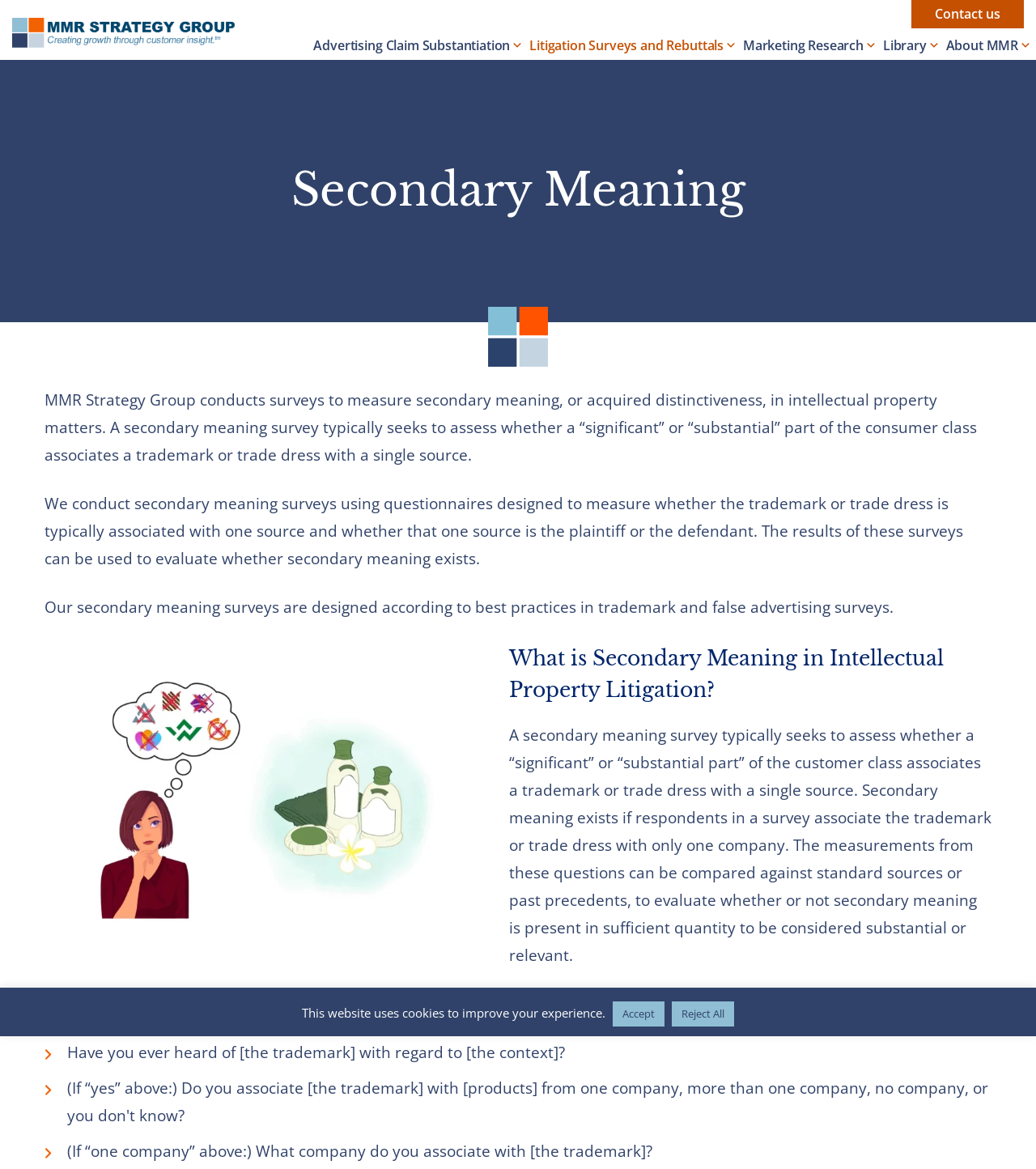Please determine the bounding box coordinates of the element to click in order to execute the following instruction: "Read about Secondary Meaning". The coordinates should be four float numbers between 0 and 1, specified as [left, top, right, bottom].

[0.043, 0.137, 0.957, 0.189]